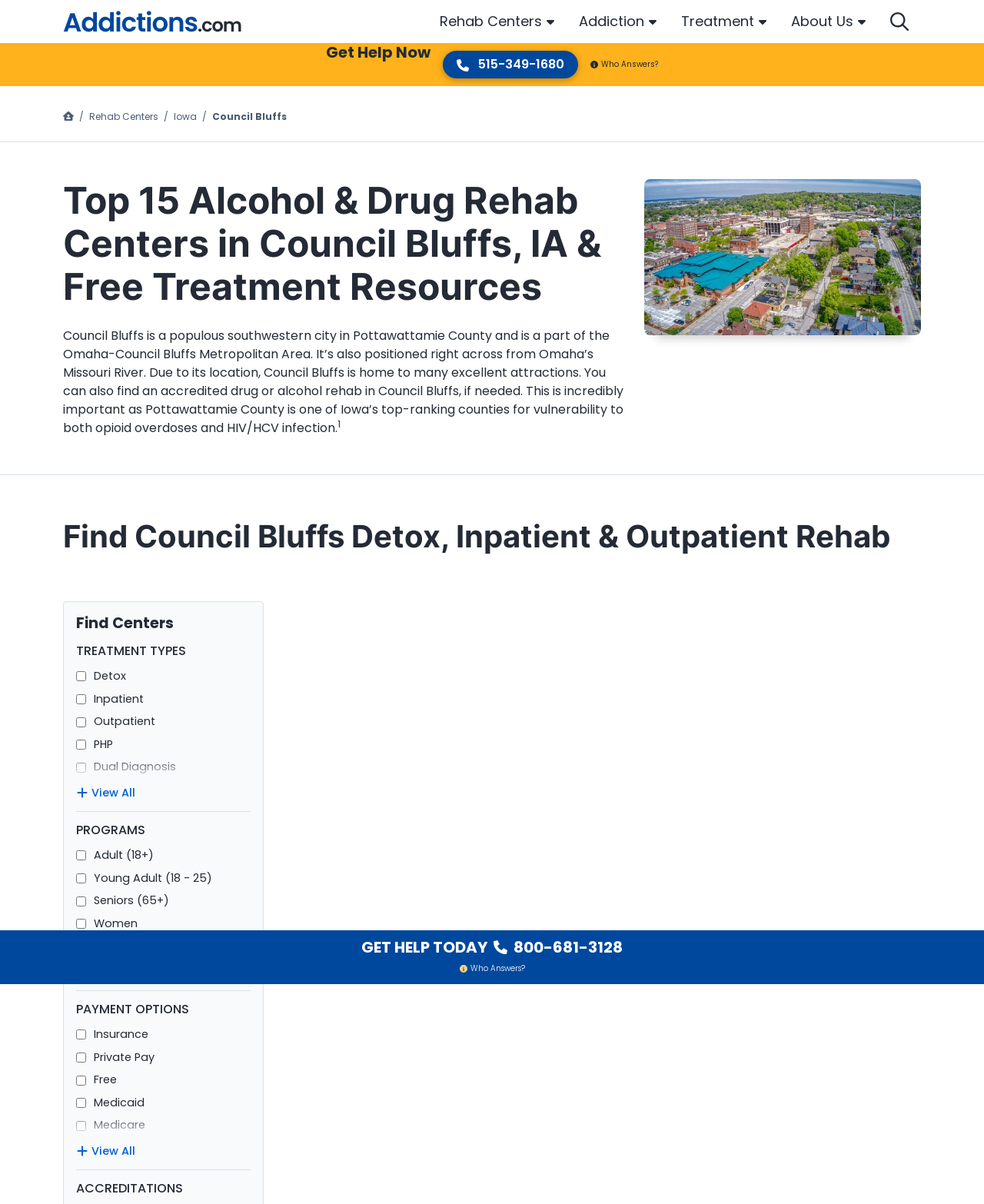Identify the bounding box coordinates of the section that should be clicked to achieve the task described: "View all rehab centers".

[0.093, 0.652, 0.138, 0.665]